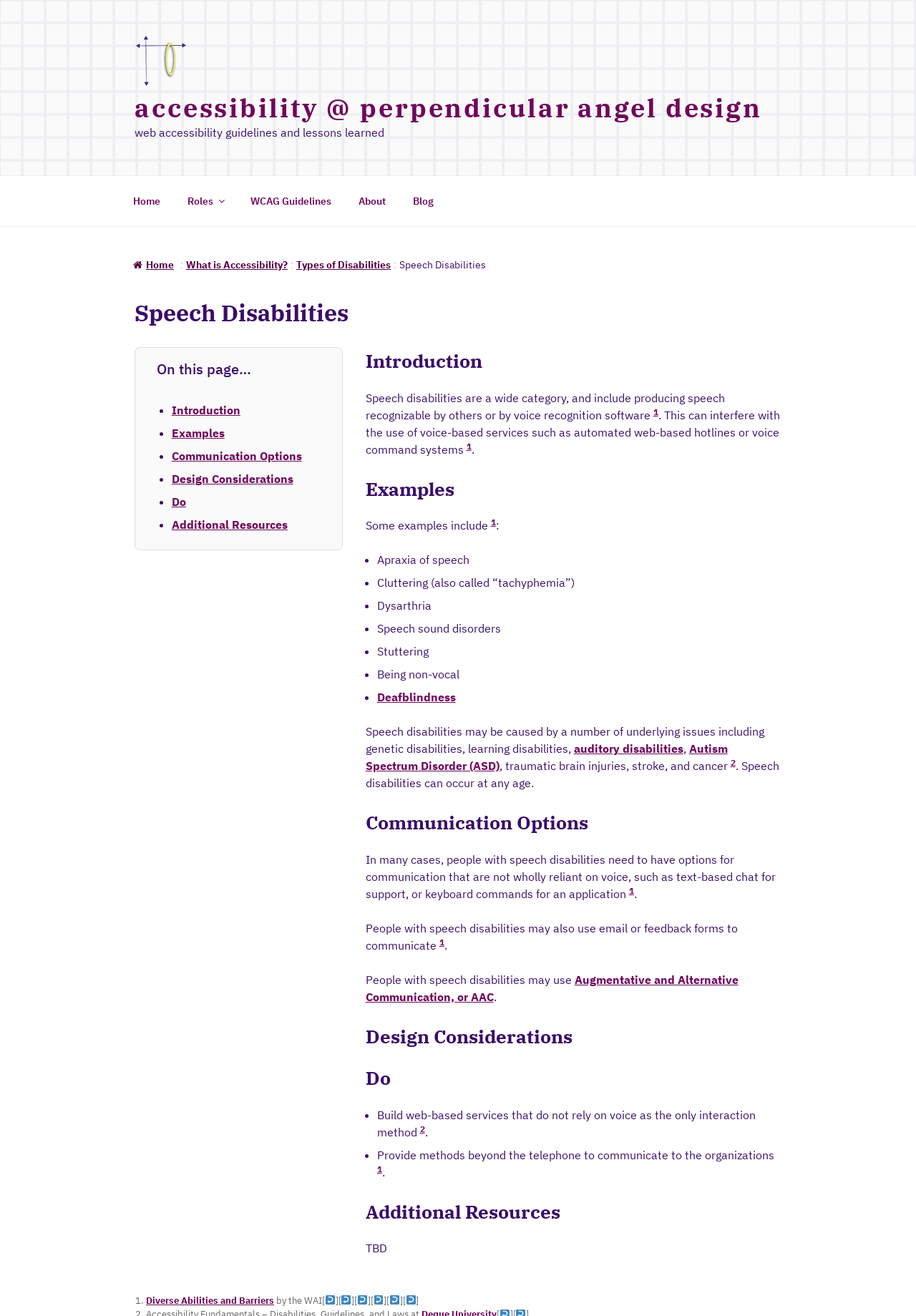Please specify the bounding box coordinates of the element that should be clicked to execute the given instruction: 'Read the 'Introduction' section'. Ensure the coordinates are four float numbers between 0 and 1, expressed as [left, top, right, bottom].

[0.399, 0.264, 0.853, 0.285]